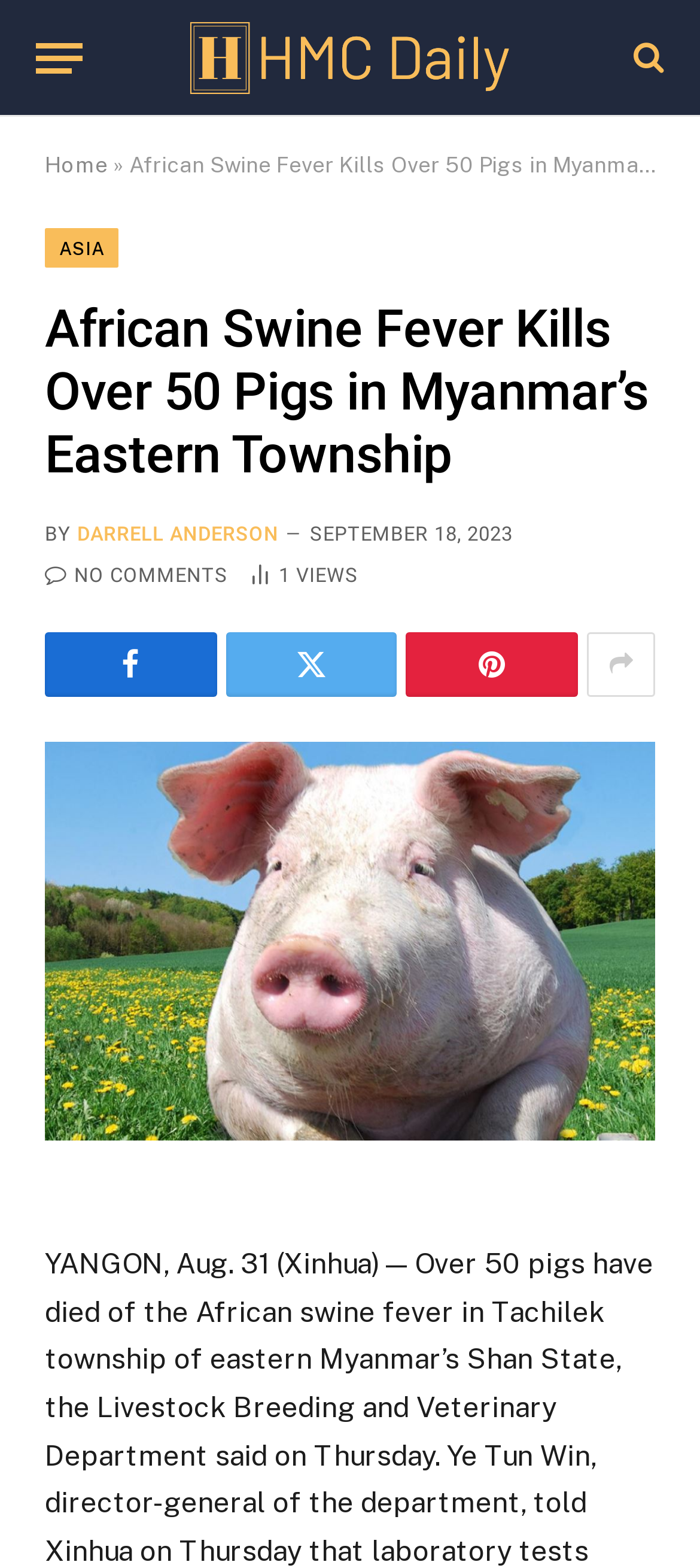Identify the bounding box coordinates of the section that should be clicked to achieve the task described: "Go to HMC Daily homepage".

[0.263, 0.0, 0.737, 0.074]